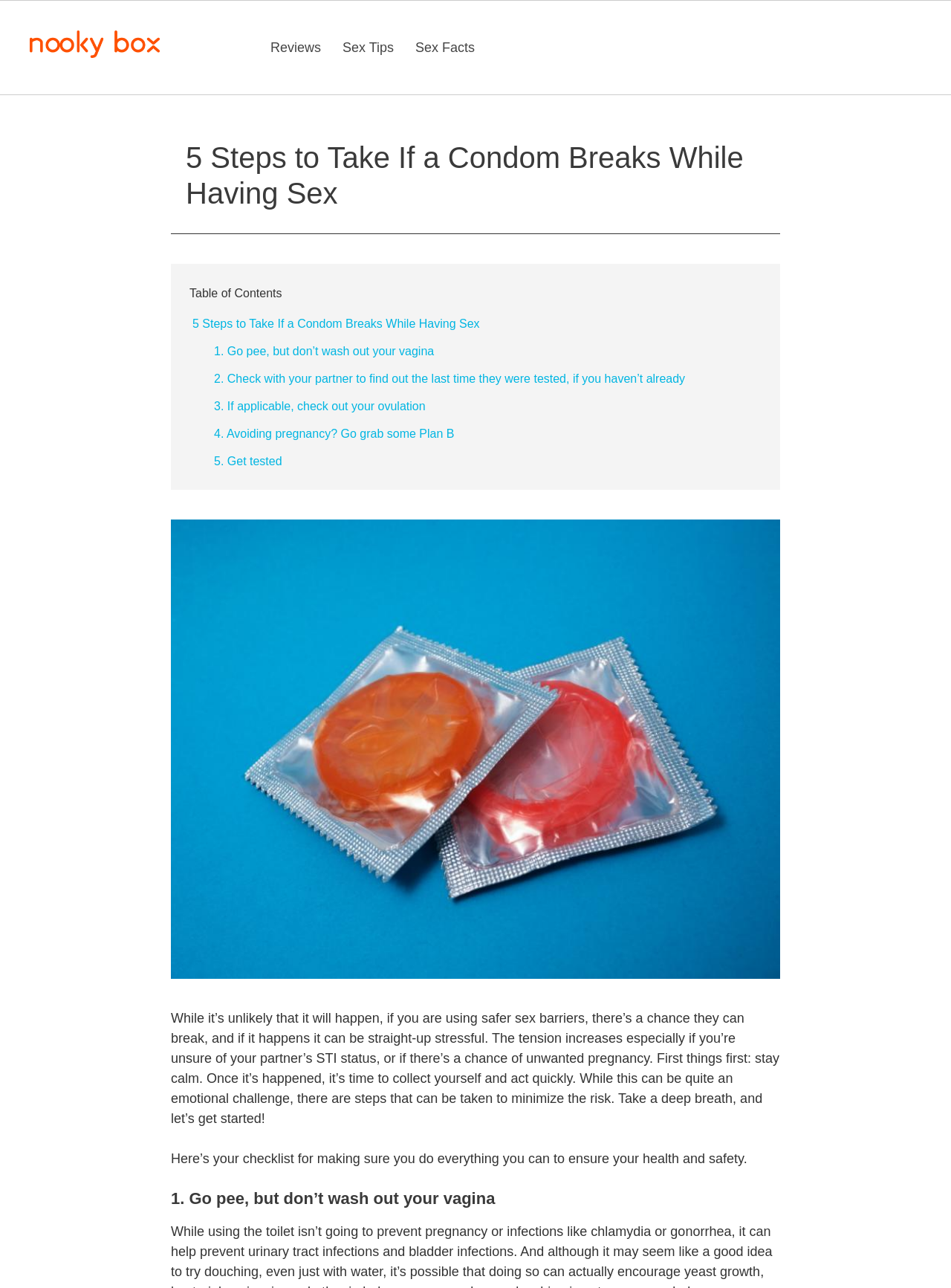Show me the bounding box coordinates of the clickable region to achieve the task as per the instruction: "Click the Nooky Box Logo".

[0.031, 0.028, 0.168, 0.039]